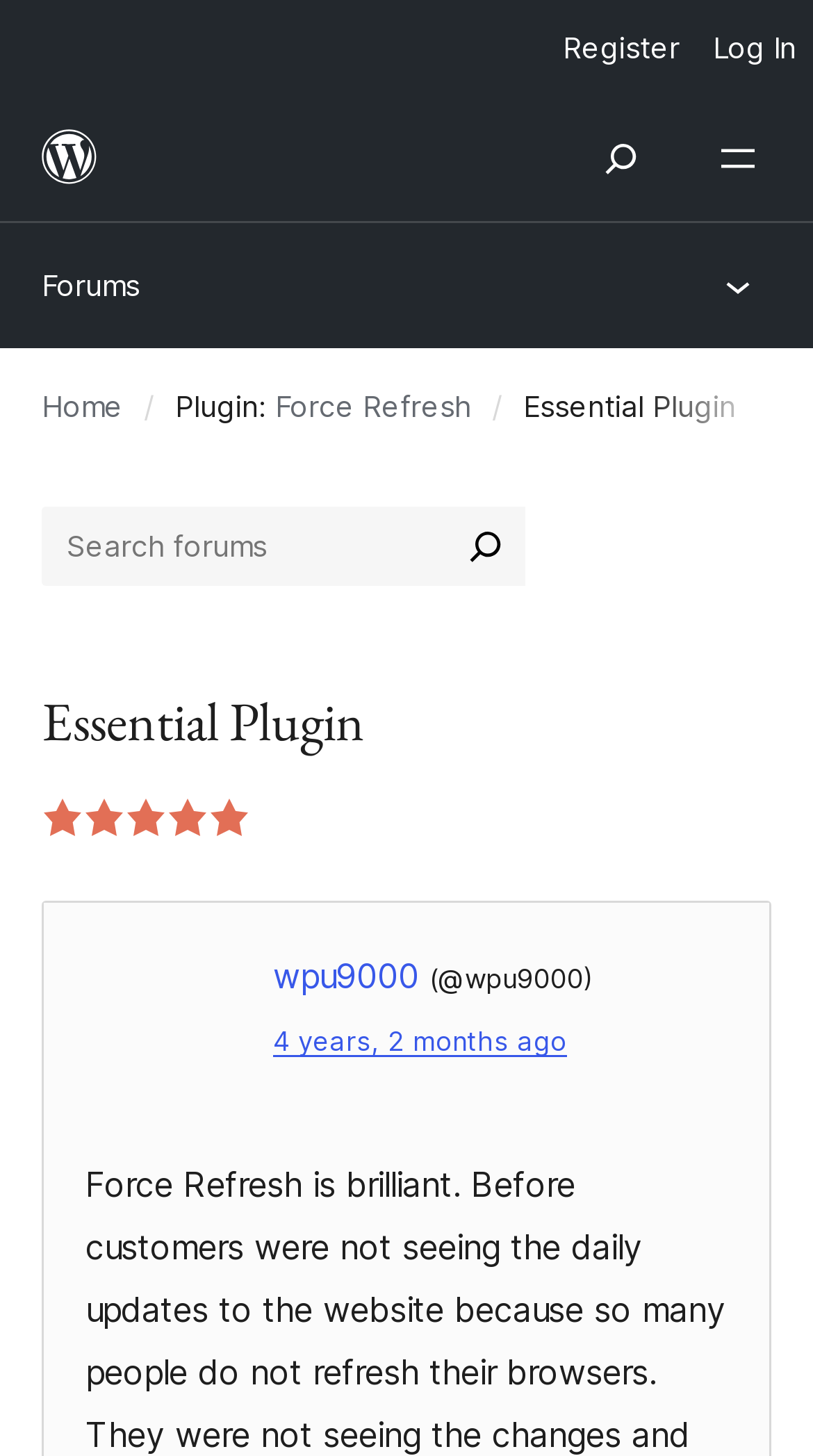Find the bounding box coordinates of the area that needs to be clicked in order to achieve the following instruction: "Go to WordPress.org". The coordinates should be specified as four float numbers between 0 and 1, i.e., [left, top, right, bottom].

[0.0, 0.066, 0.172, 0.15]